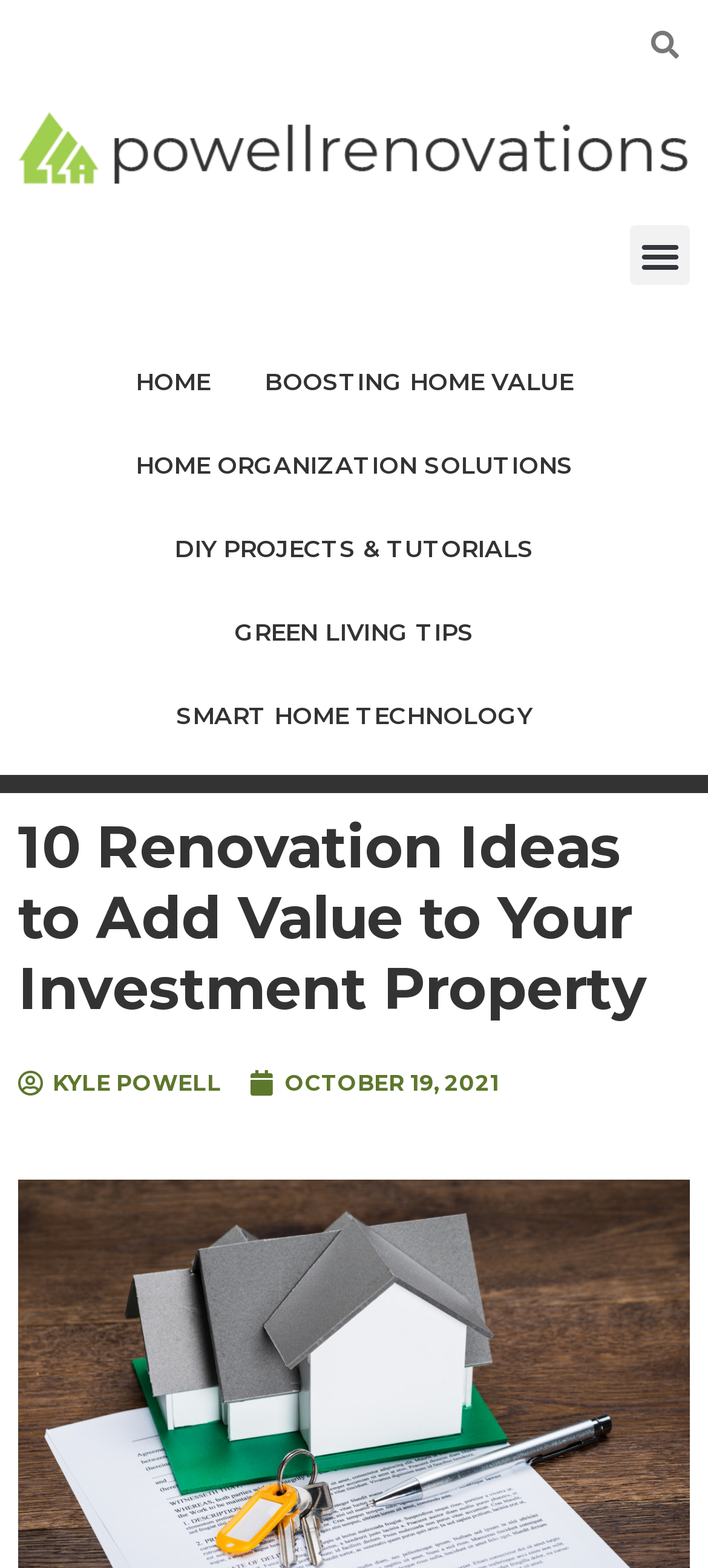Provide the bounding box coordinates of the section that needs to be clicked to accomplish the following instruction: "click the menu toggle button."

[0.89, 0.144, 0.974, 0.182]